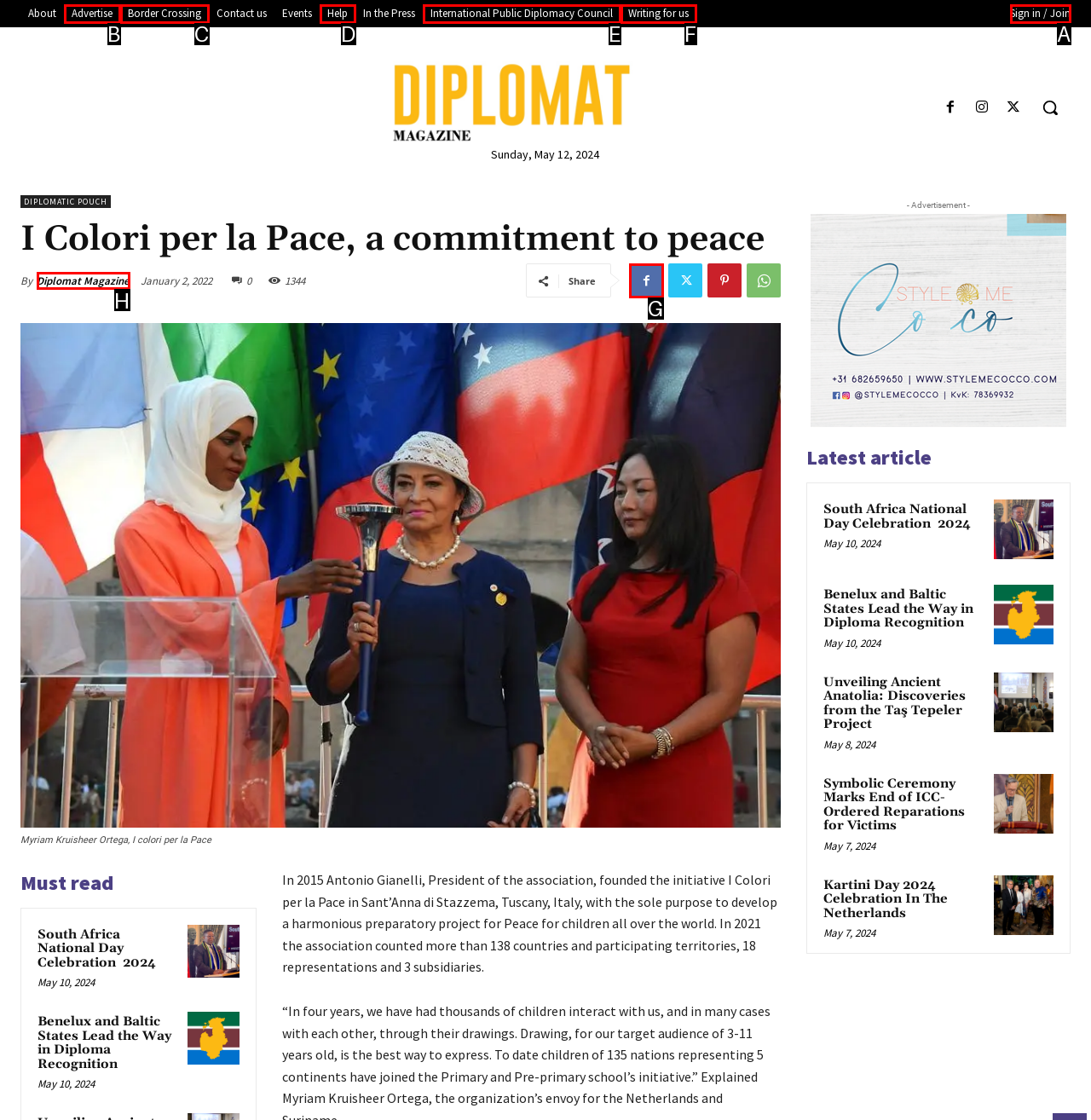Identify the UI element that best fits the description: Border Crossing
Respond with the letter representing the correct option.

C